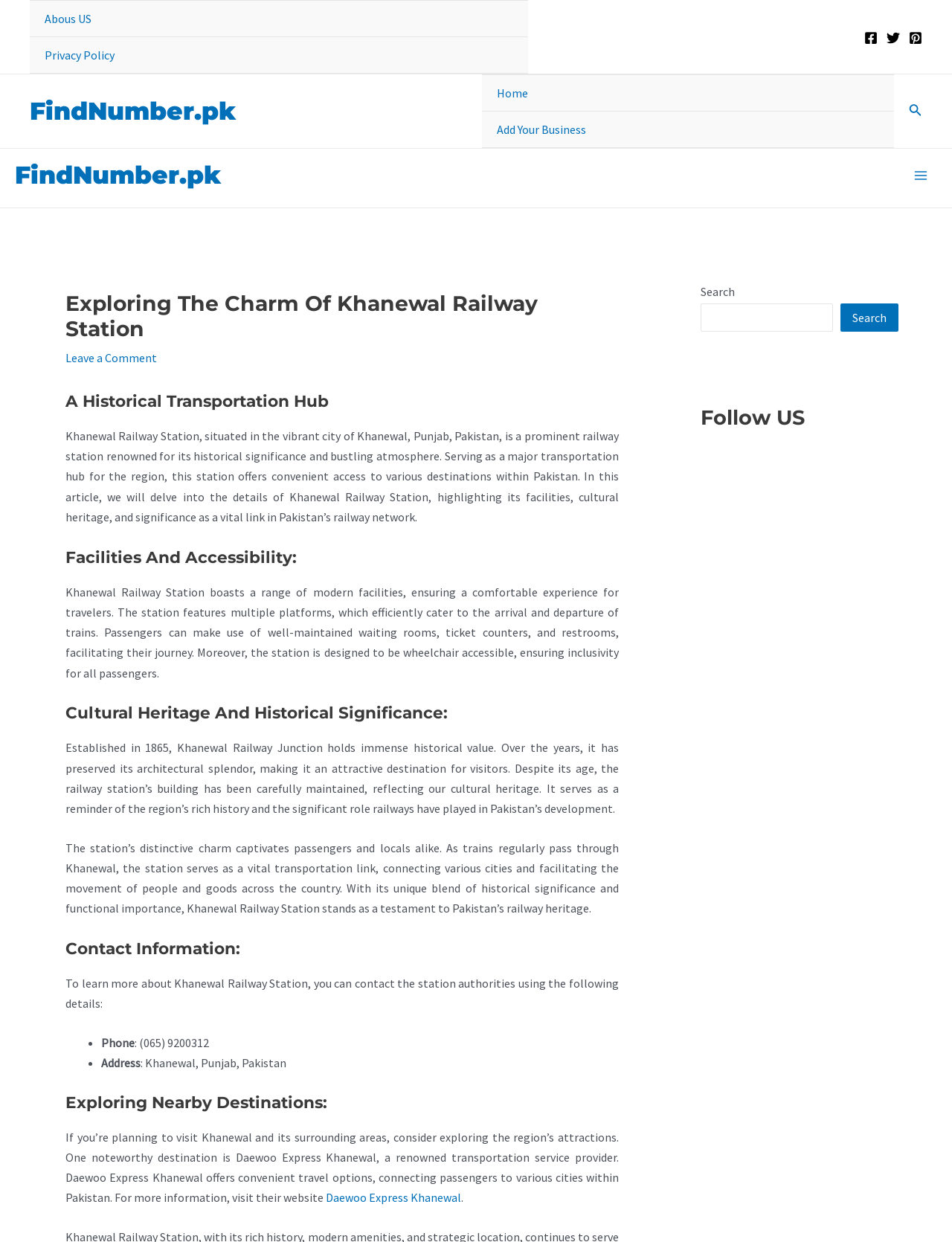Reply to the question with a single word or phrase:
What is the phone number of the railway station?

(065) 9200312